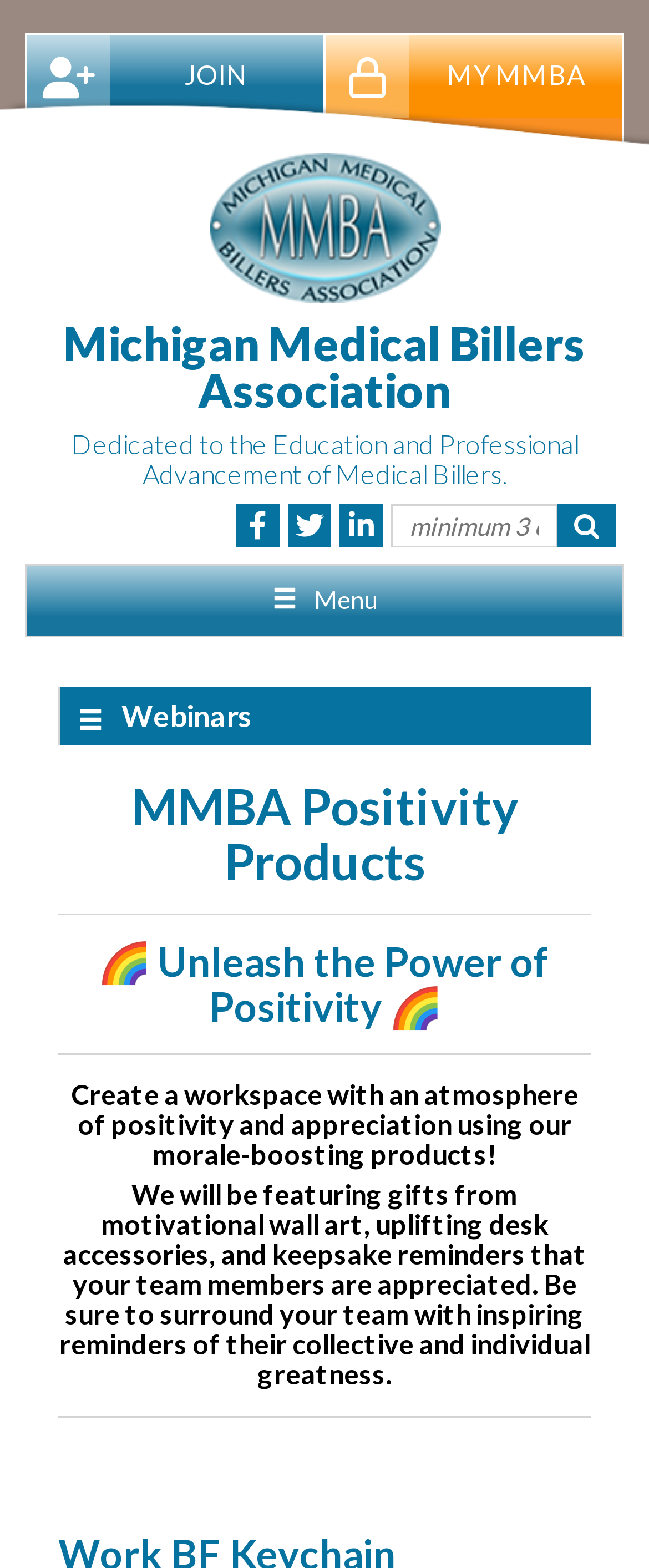Give a one-word or one-phrase response to the question:
What is the theme of the gifts featured?

Motivational